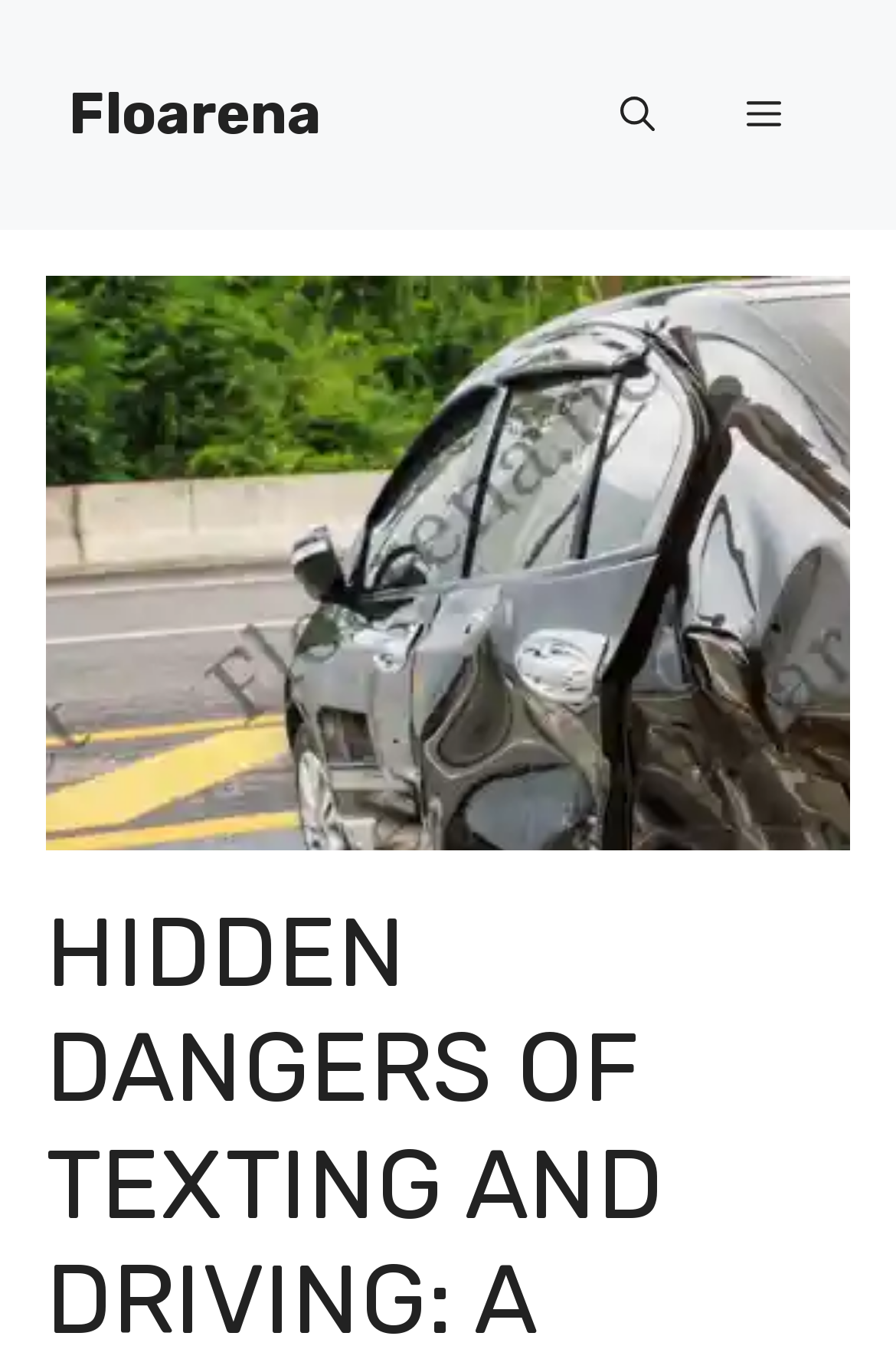Identify the bounding box for the element characterized by the following description: "aria-label="Open search"".

[0.641, 0.034, 0.782, 0.135]